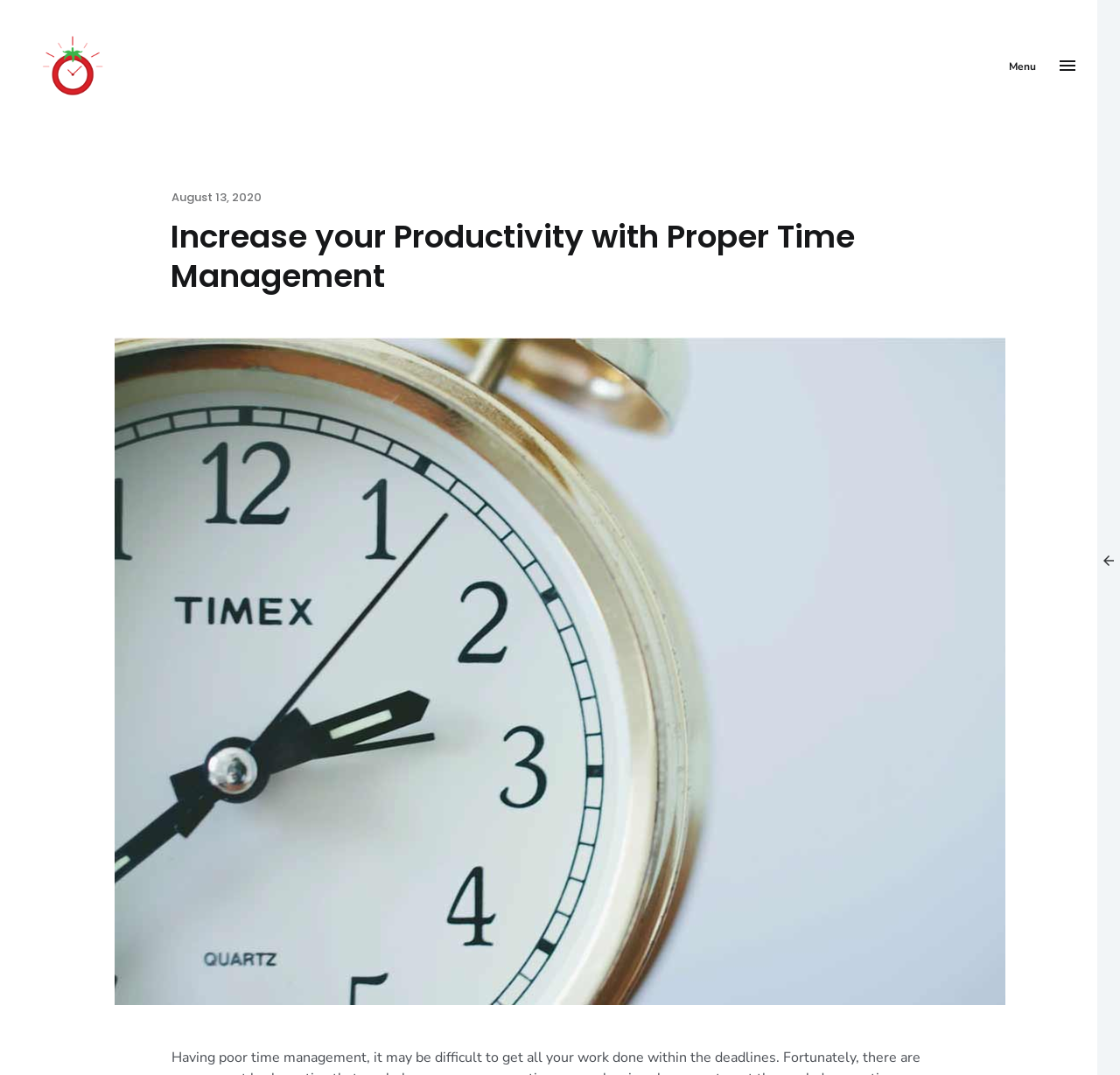What is the topic of the article?
Provide a detailed answer to the question using information from the image.

I inferred the topic of the article by reading the heading 'Increase your Productivity with Proper Time Management', which suggests that the article is about time management and its impact on productivity.